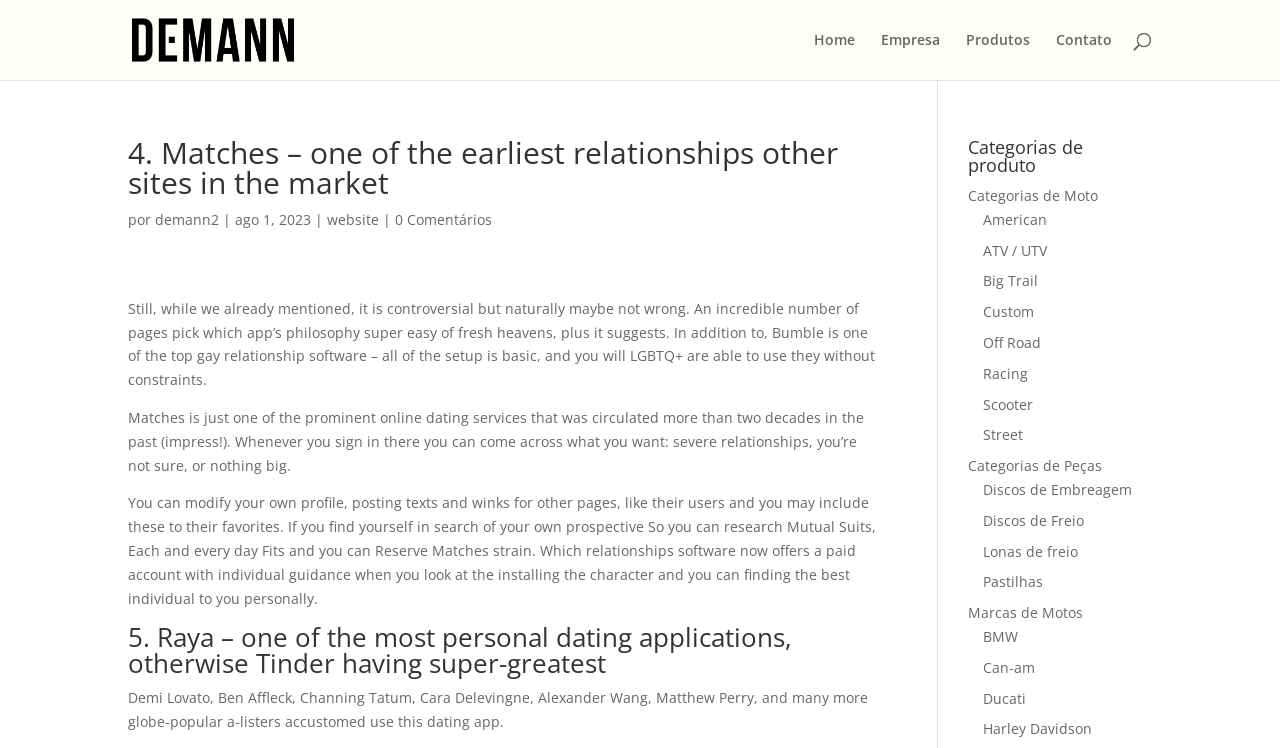What is the name of the website?
Please provide a single word or phrase as your answer based on the screenshot.

Demann